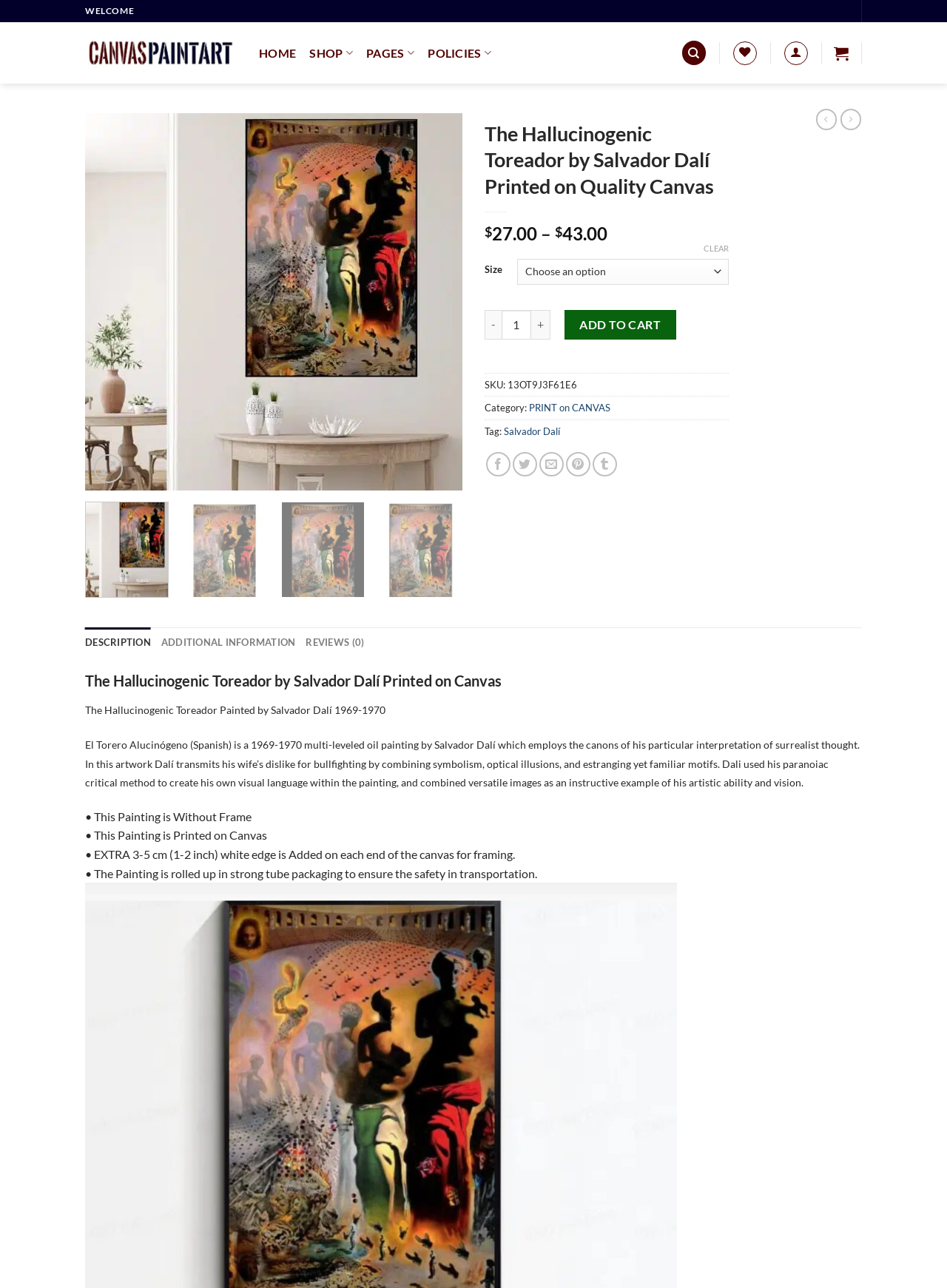Locate the bounding box coordinates of the clickable element to fulfill the following instruction: "Go to the Gaming page". Provide the coordinates as four float numbers between 0 and 1 in the format [left, top, right, bottom].

None